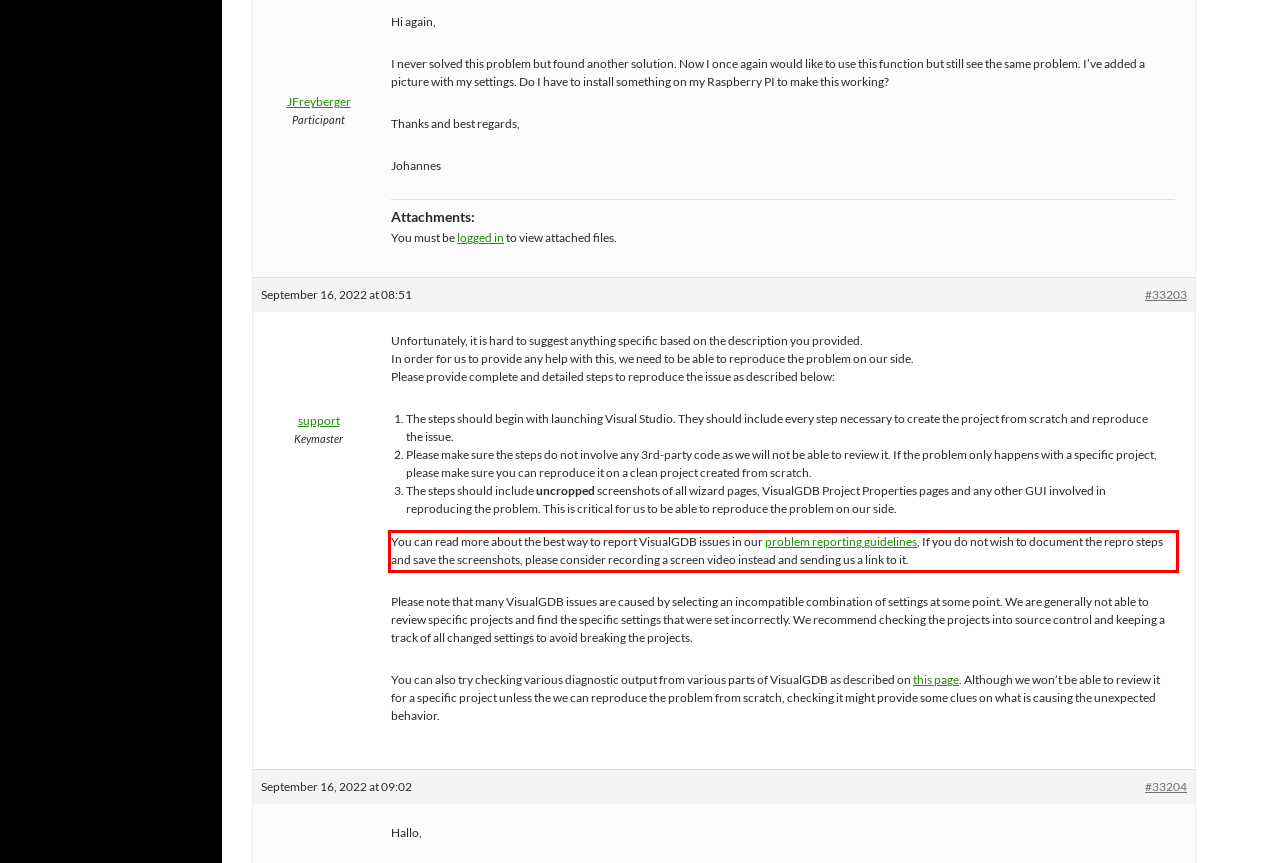You have a screenshot of a webpage with a UI element highlighted by a red bounding box. Use OCR to obtain the text within this highlighted area.

You can read more about the best way to report VisualGDB issues in our problem reporting guidelines, If you do not wish to document the repro steps and save the screenshots, please consider recording a screen video instead and sending us a link to it.